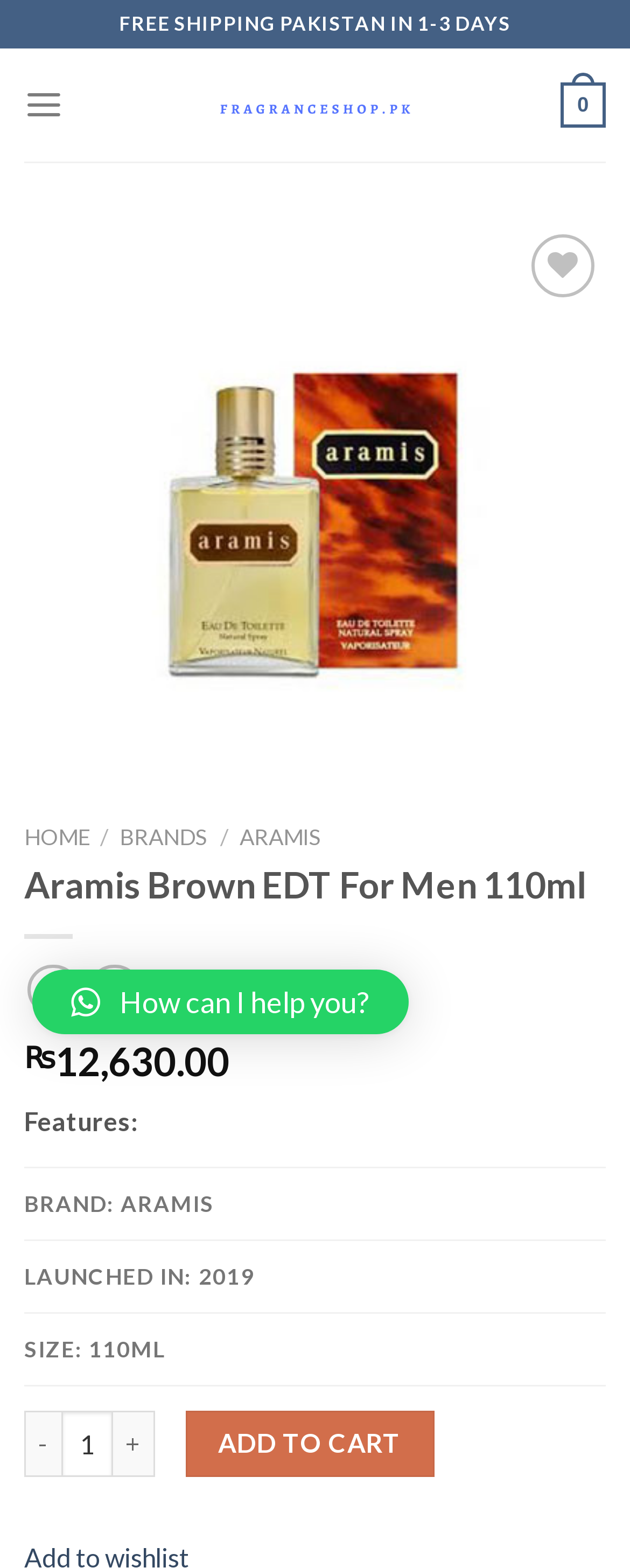Can you find the bounding box coordinates for the element that needs to be clicked to execute this instruction: "Check Jane Fiske's email"? The coordinates should be given as four float numbers between 0 and 1, i.e., [left, top, right, bottom].

None